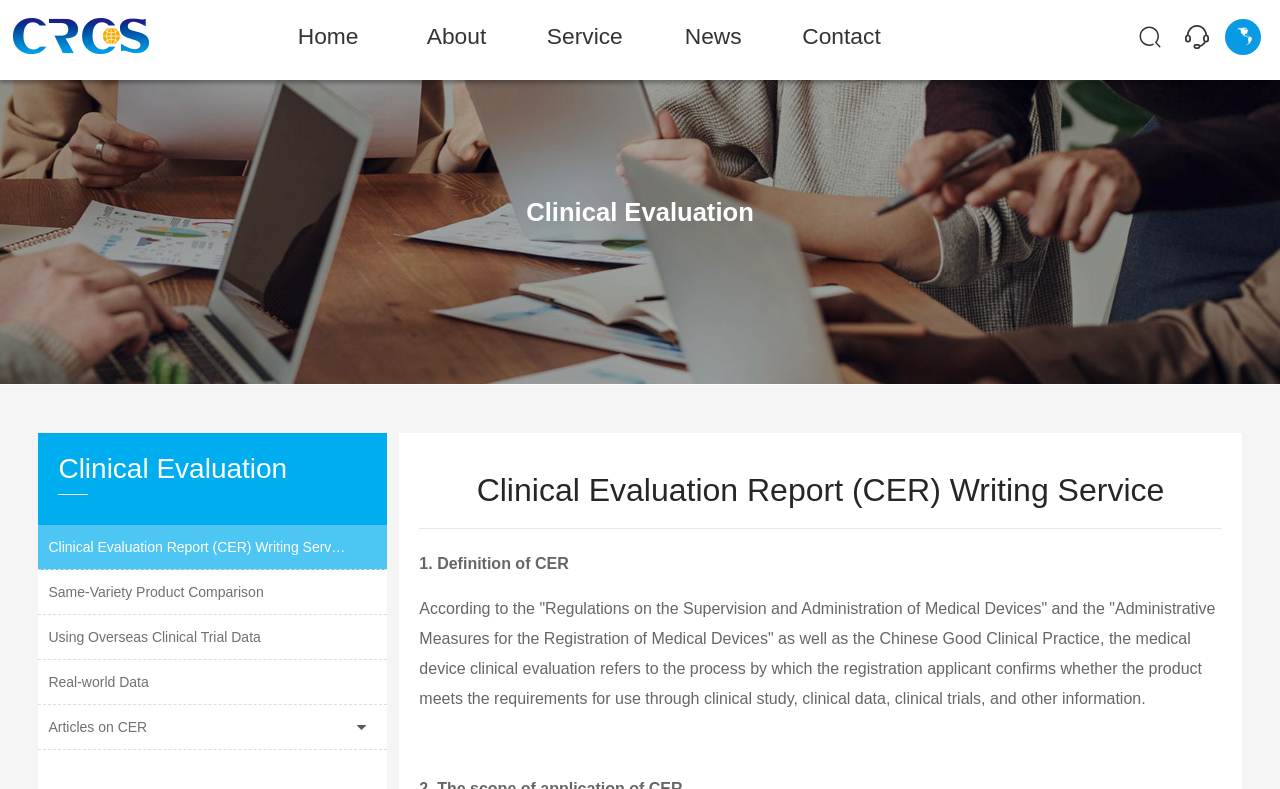Identify the bounding box coordinates necessary to click and complete the given instruction: "Click the 'Service' link".

[0.41, 0.0, 0.507, 0.102]